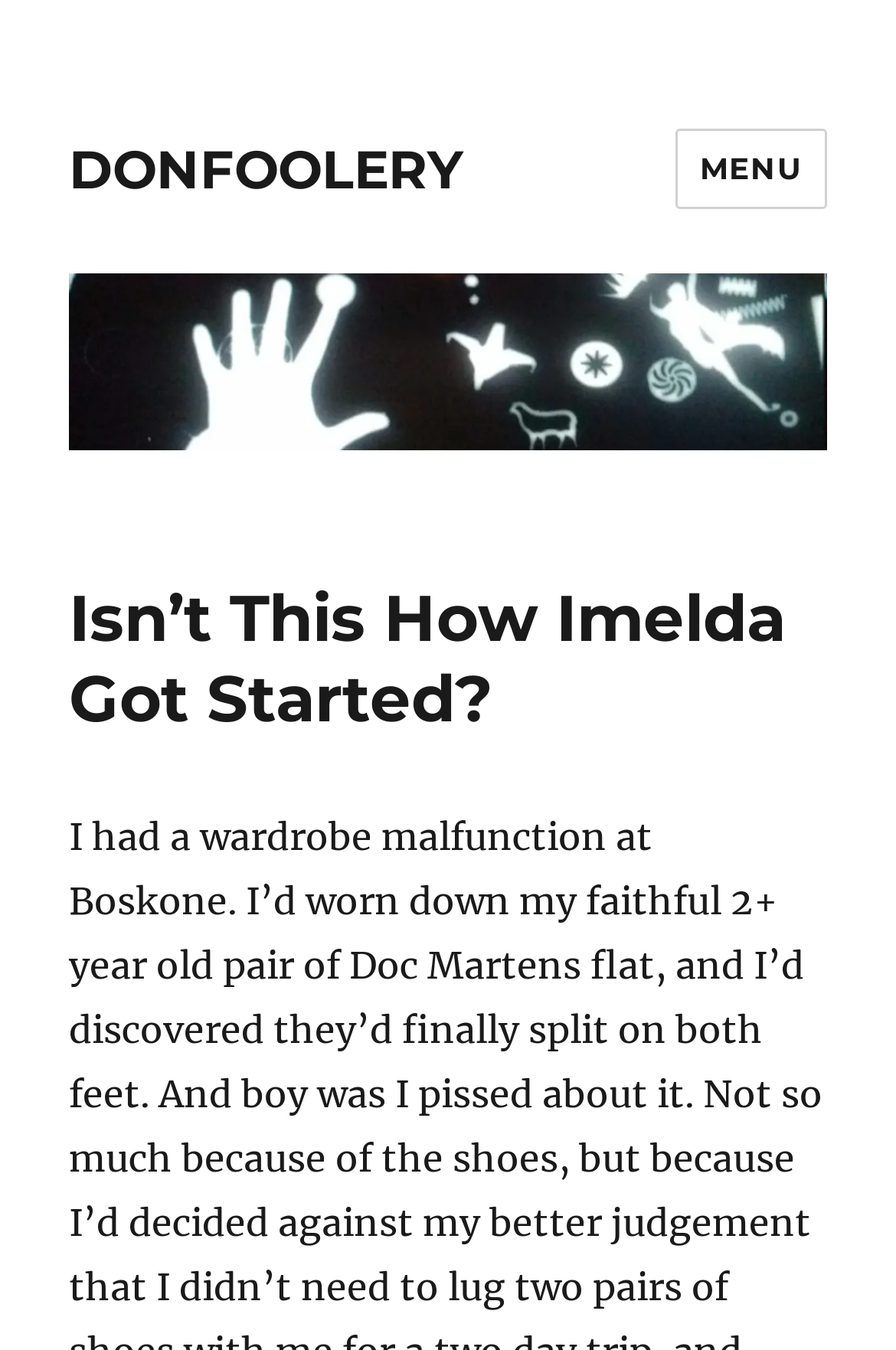Identify the bounding box coordinates of the HTML element based on this description: "Skip to content".

None